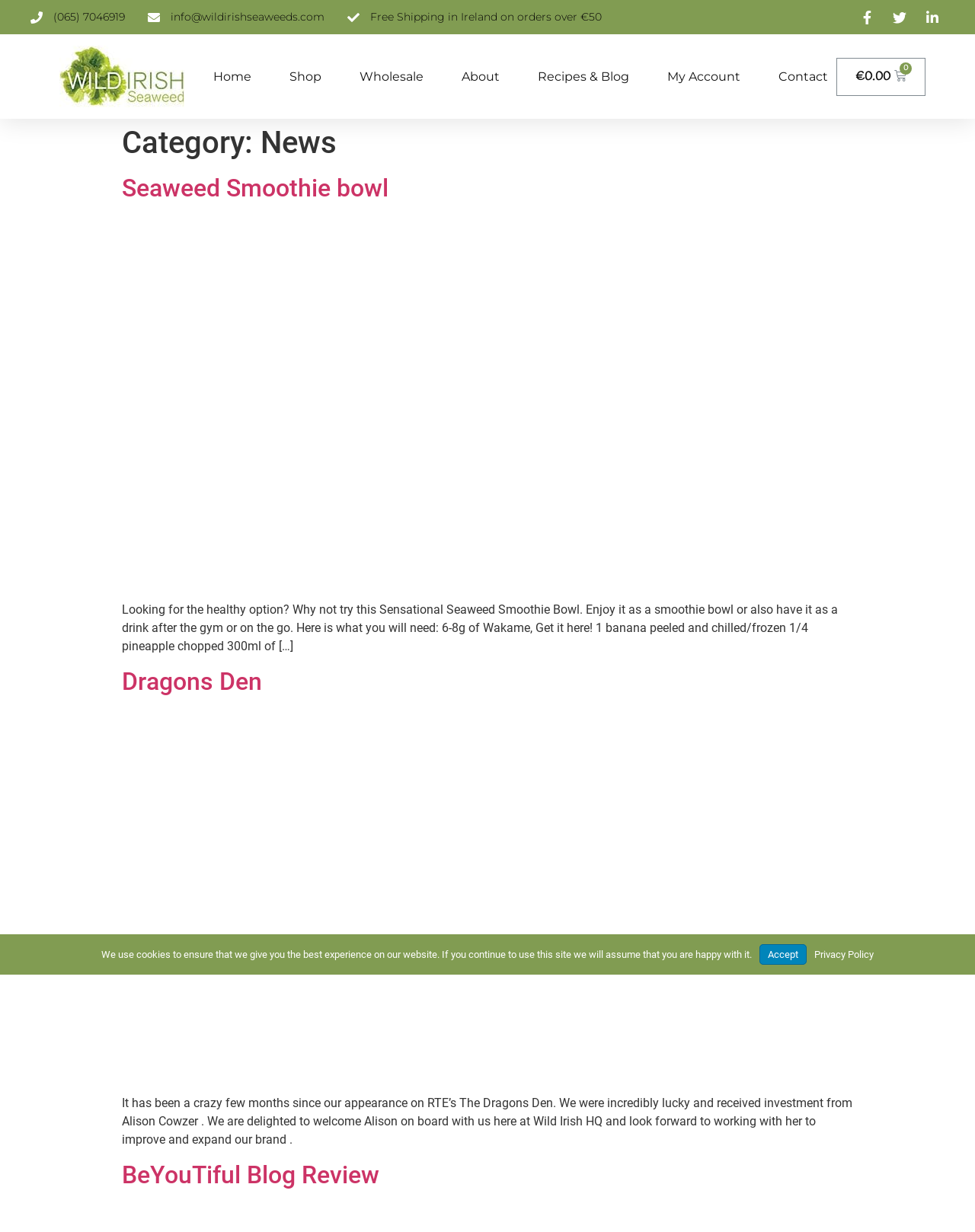Kindly provide the bounding box coordinates of the section you need to click on to fulfill the given instruction: "Check the My Account page".

[0.685, 0.048, 0.76, 0.076]